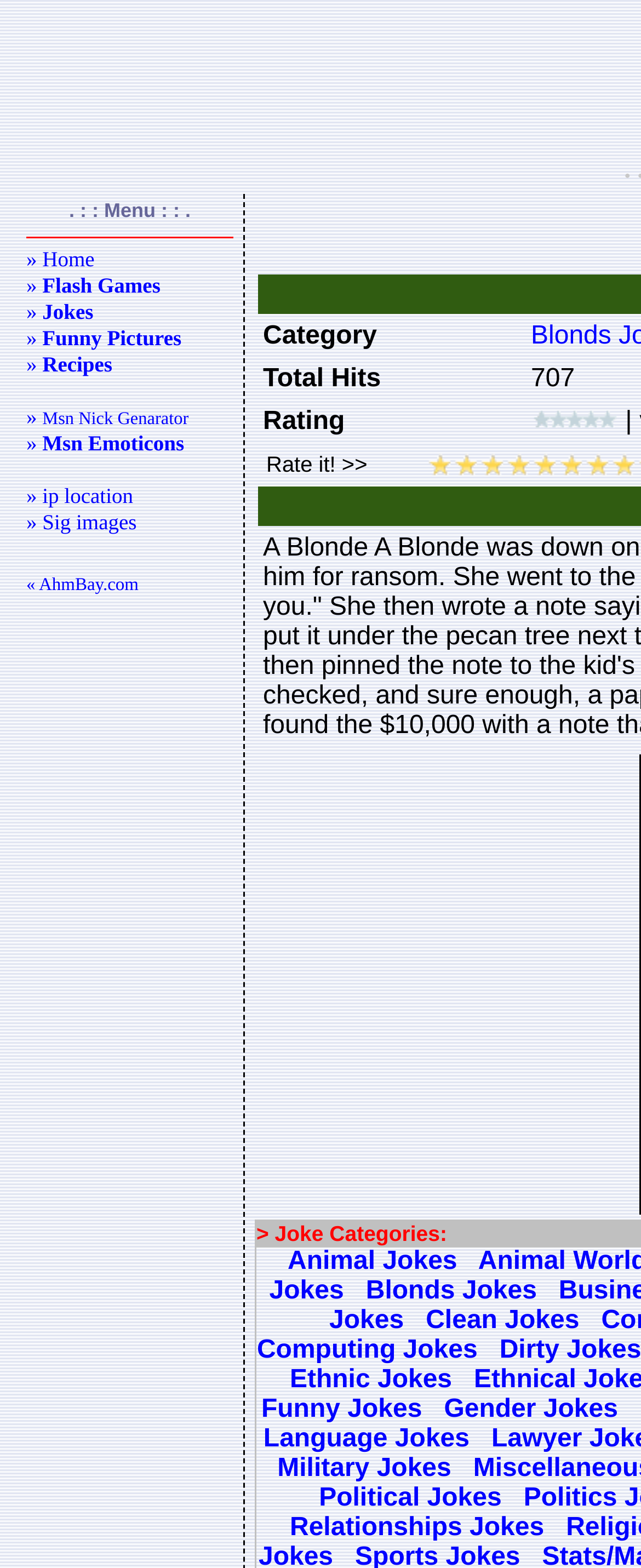Highlight the bounding box coordinates of the element you need to click to perform the following instruction: "Click on Home."

[0.041, 0.157, 0.148, 0.173]